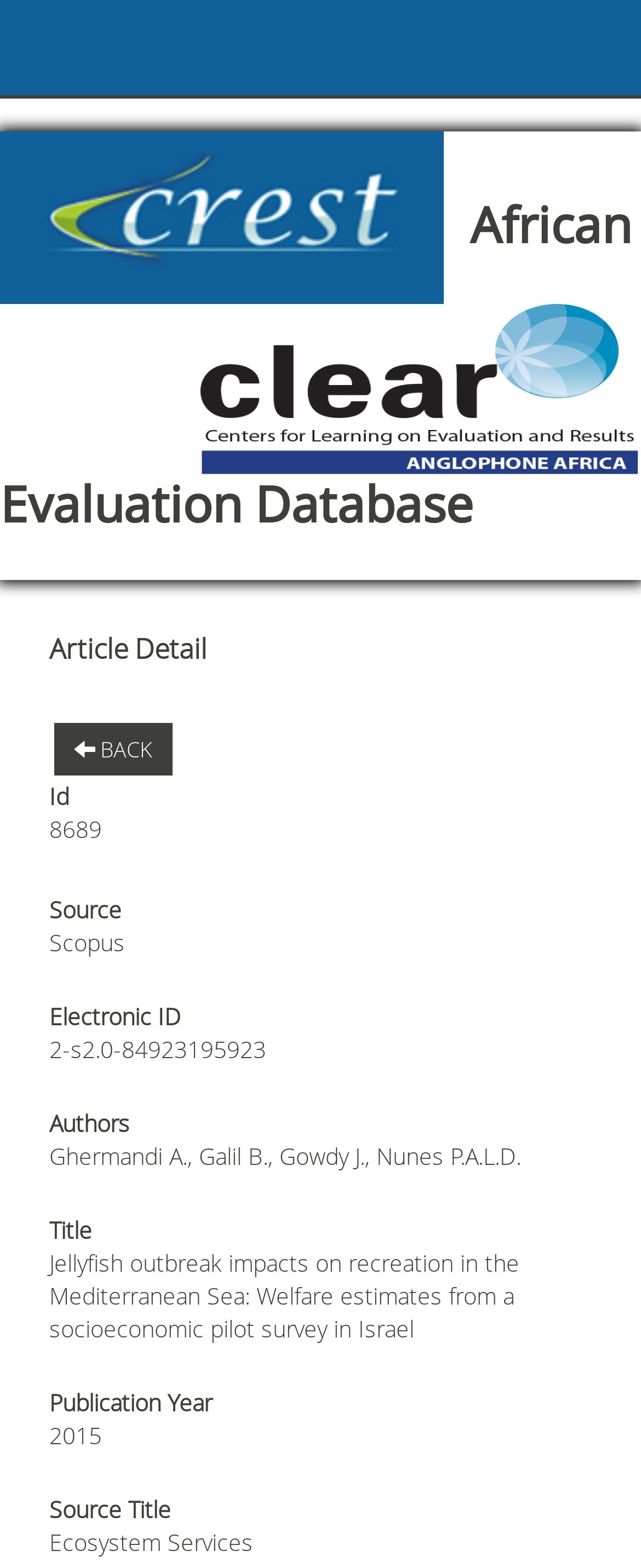Locate and provide the bounding box coordinates for the HTML element that matches this description: "Back".

[0.085, 0.461, 0.269, 0.495]